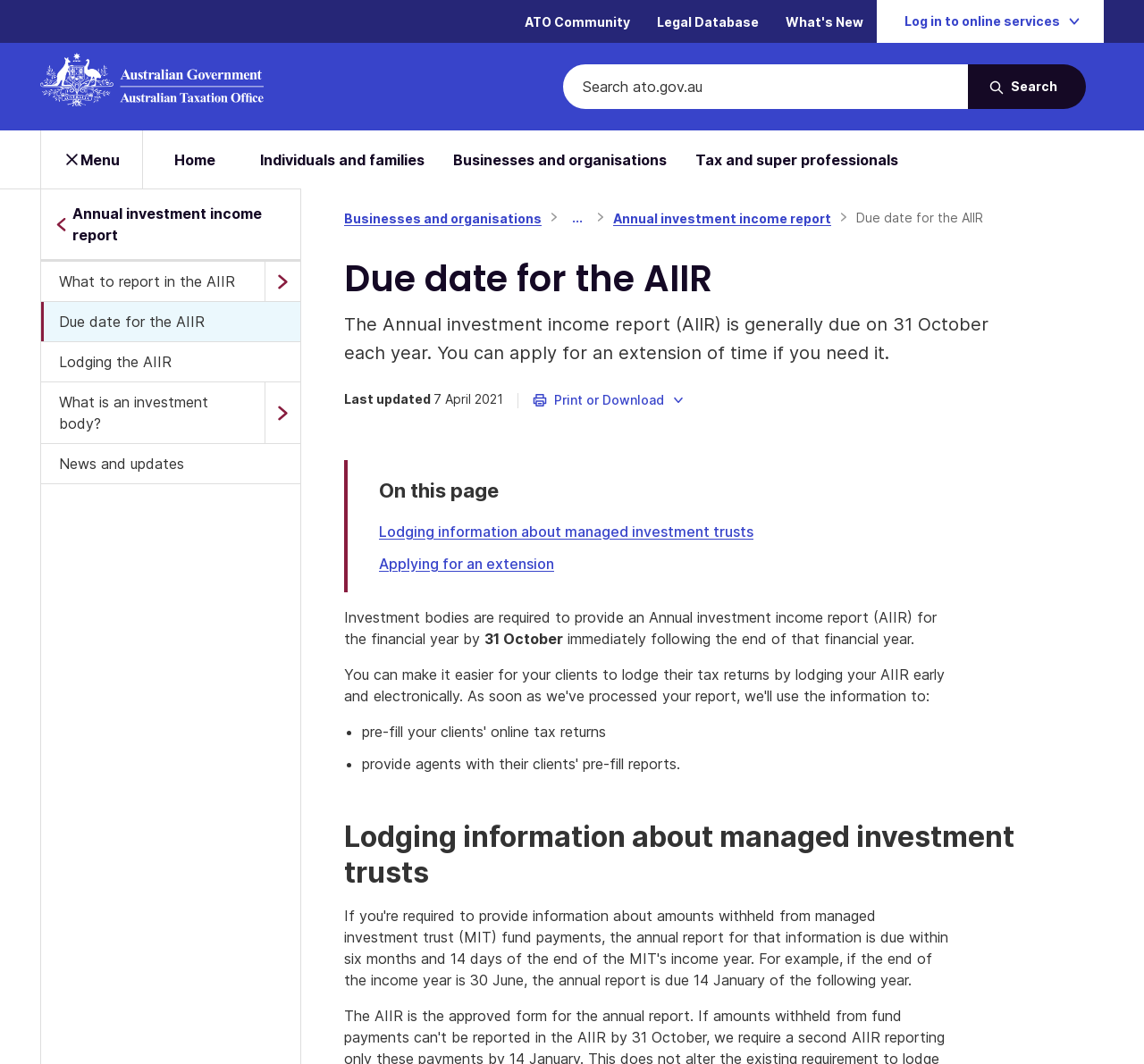Find the bounding box coordinates of the clickable region needed to perform the following instruction: "View What to report in the AIIR". The coordinates should be provided as four float numbers between 0 and 1, i.e., [left, top, right, bottom].

[0.036, 0.246, 0.231, 0.283]